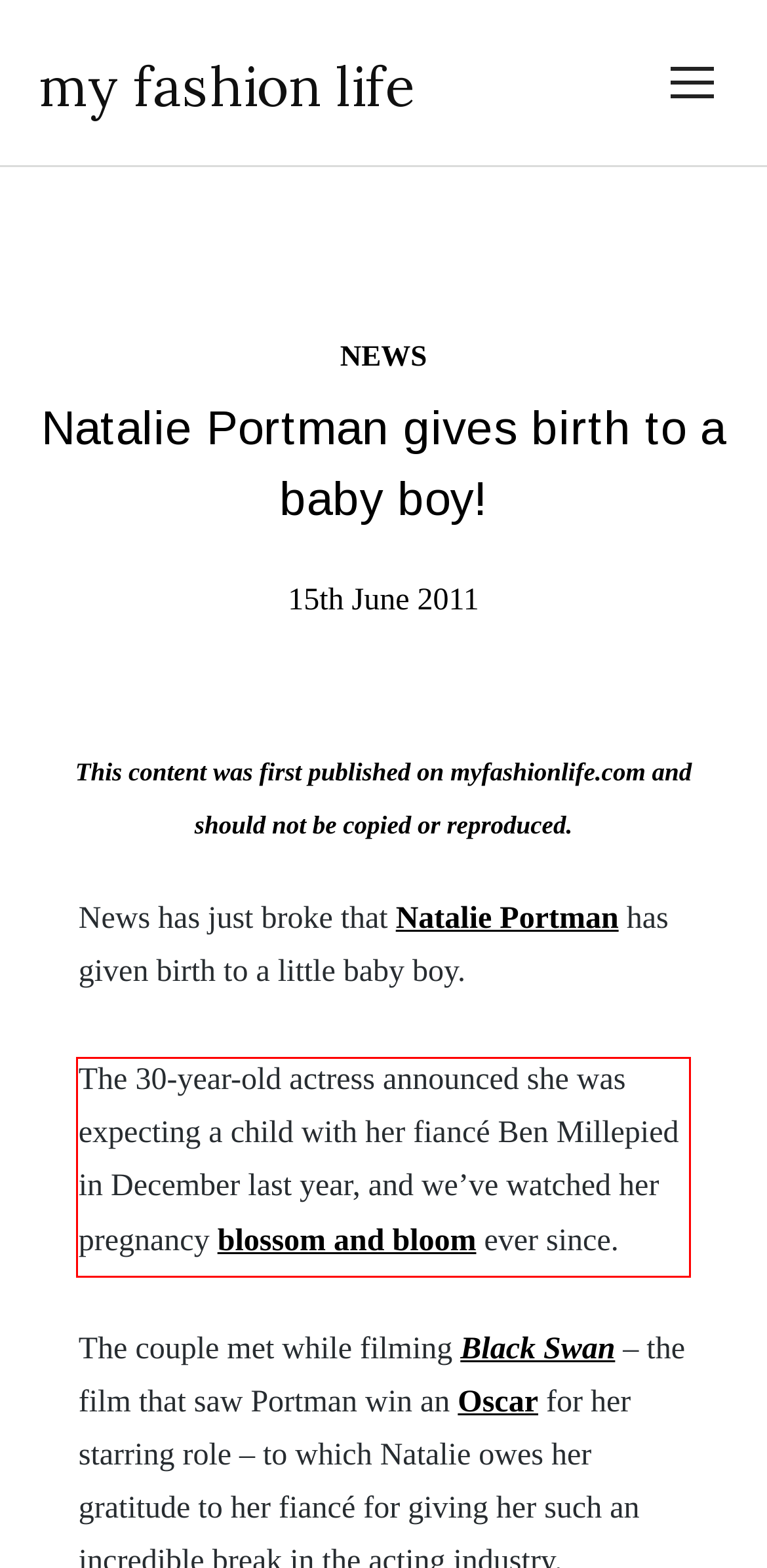Given a screenshot of a webpage containing a red rectangle bounding box, extract and provide the text content found within the red bounding box.

The 30-year-old actress announced she was expecting a child with her fiancé Ben Millepied in December last year, and we’ve watched her pregnancy blossom and bloom ever since.